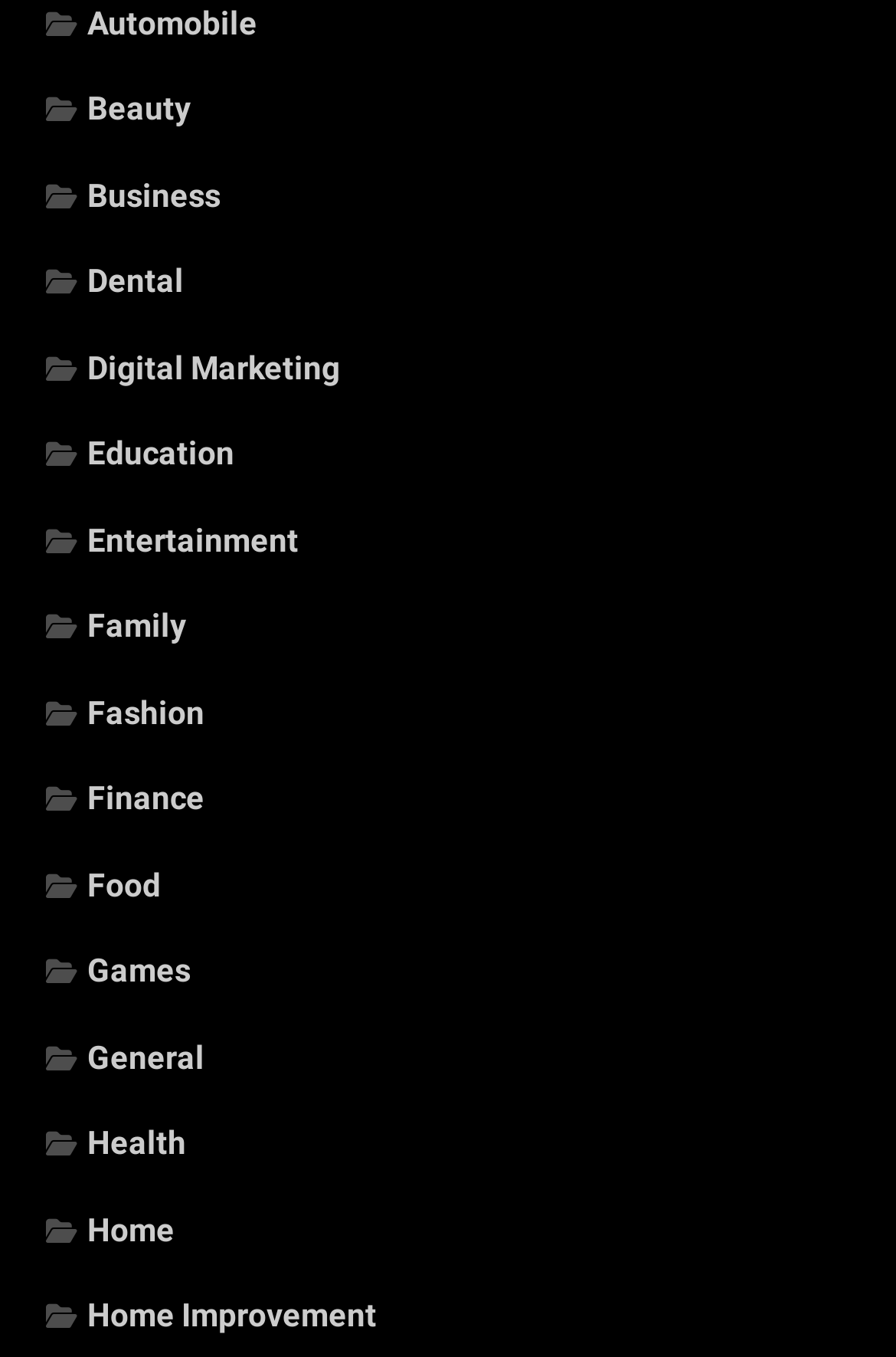Highlight the bounding box coordinates of the element that should be clicked to carry out the following instruction: "Click on Automobile". The coordinates must be given as four float numbers ranging from 0 to 1, i.e., [left, top, right, bottom].

[0.051, 0.003, 0.287, 0.03]